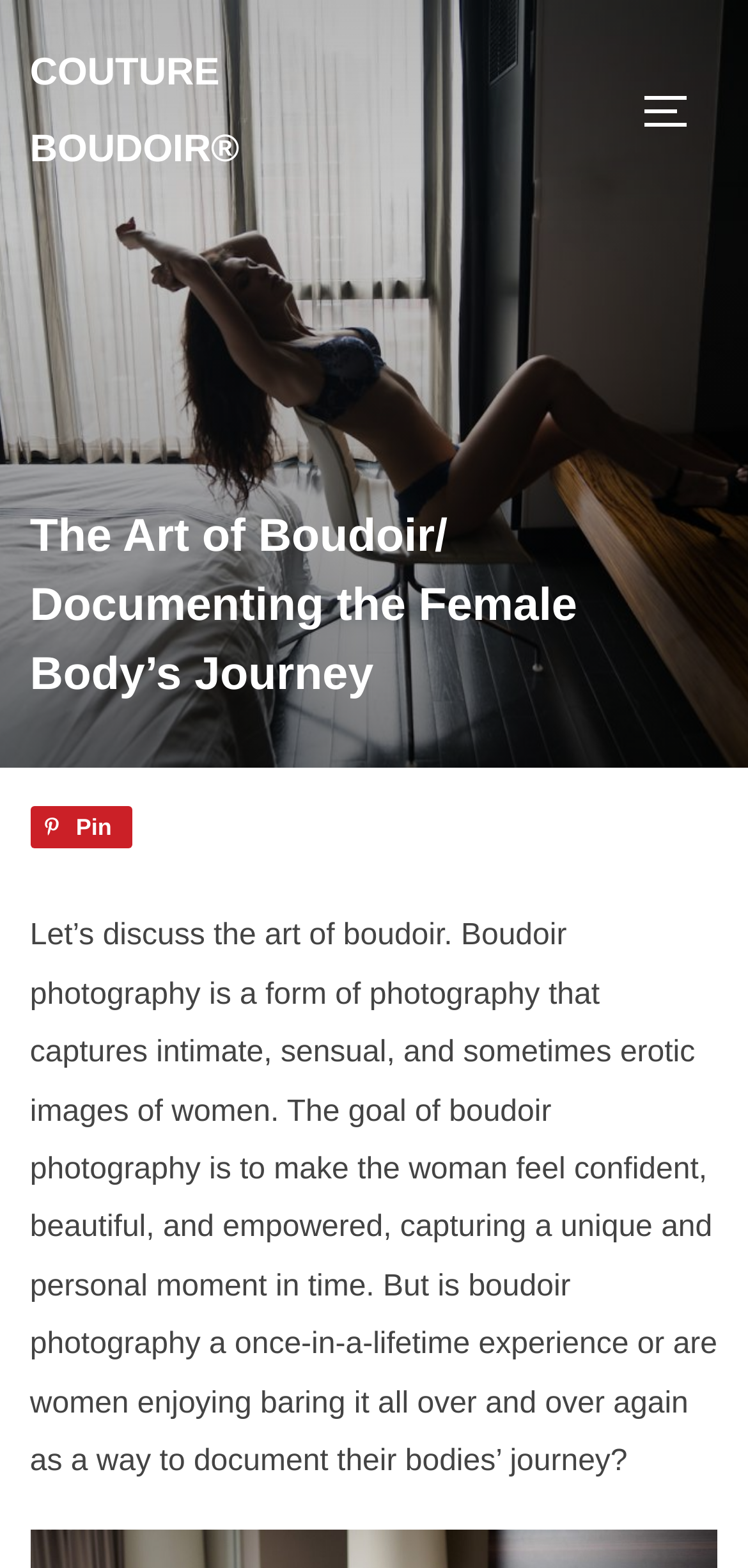Answer succinctly with a single word or phrase:
Is there a navigation menu on this webpage?

Yes